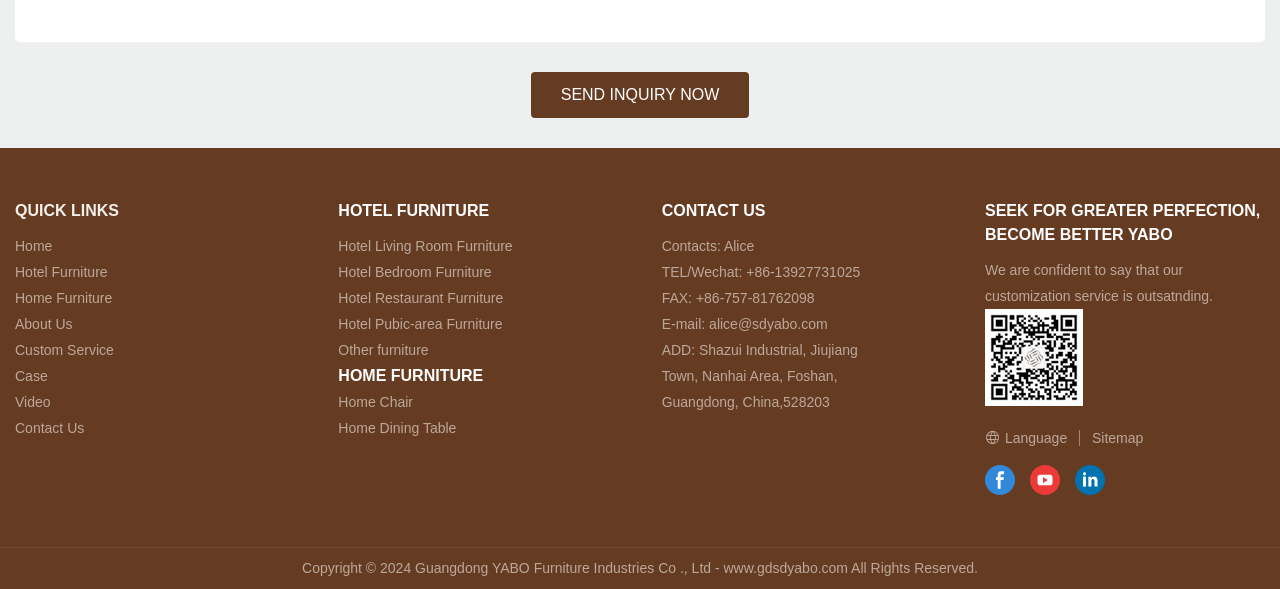Using the webpage screenshot, locate the HTML element that fits the following description and provide its bounding box: "artists".

None